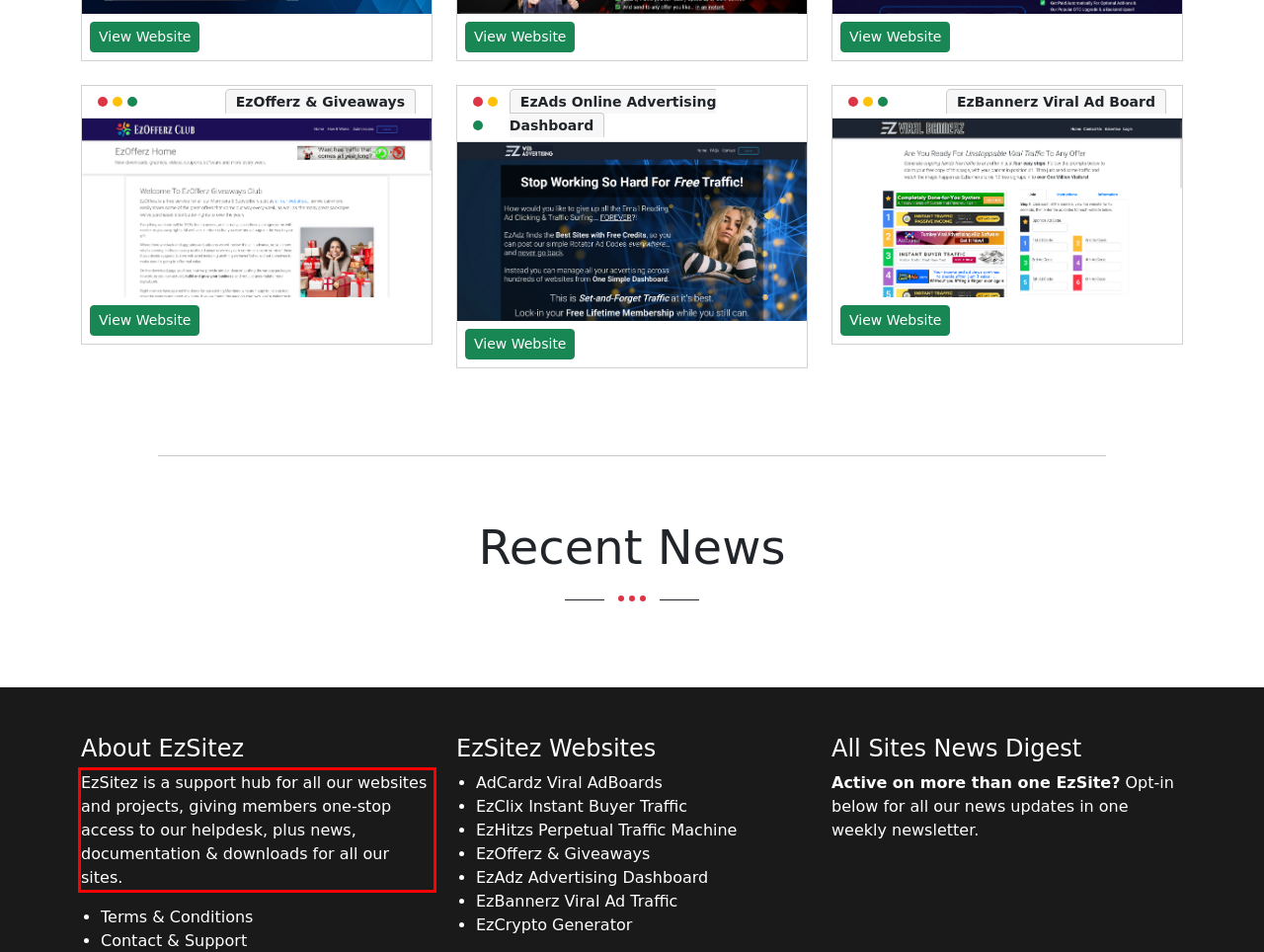Please examine the webpage screenshot and extract the text within the red bounding box using OCR.

EzSitez is a support hub for all our websites and projects, giving members one-stop access to our helpdesk, plus news, documentation & downloads for all our sites.